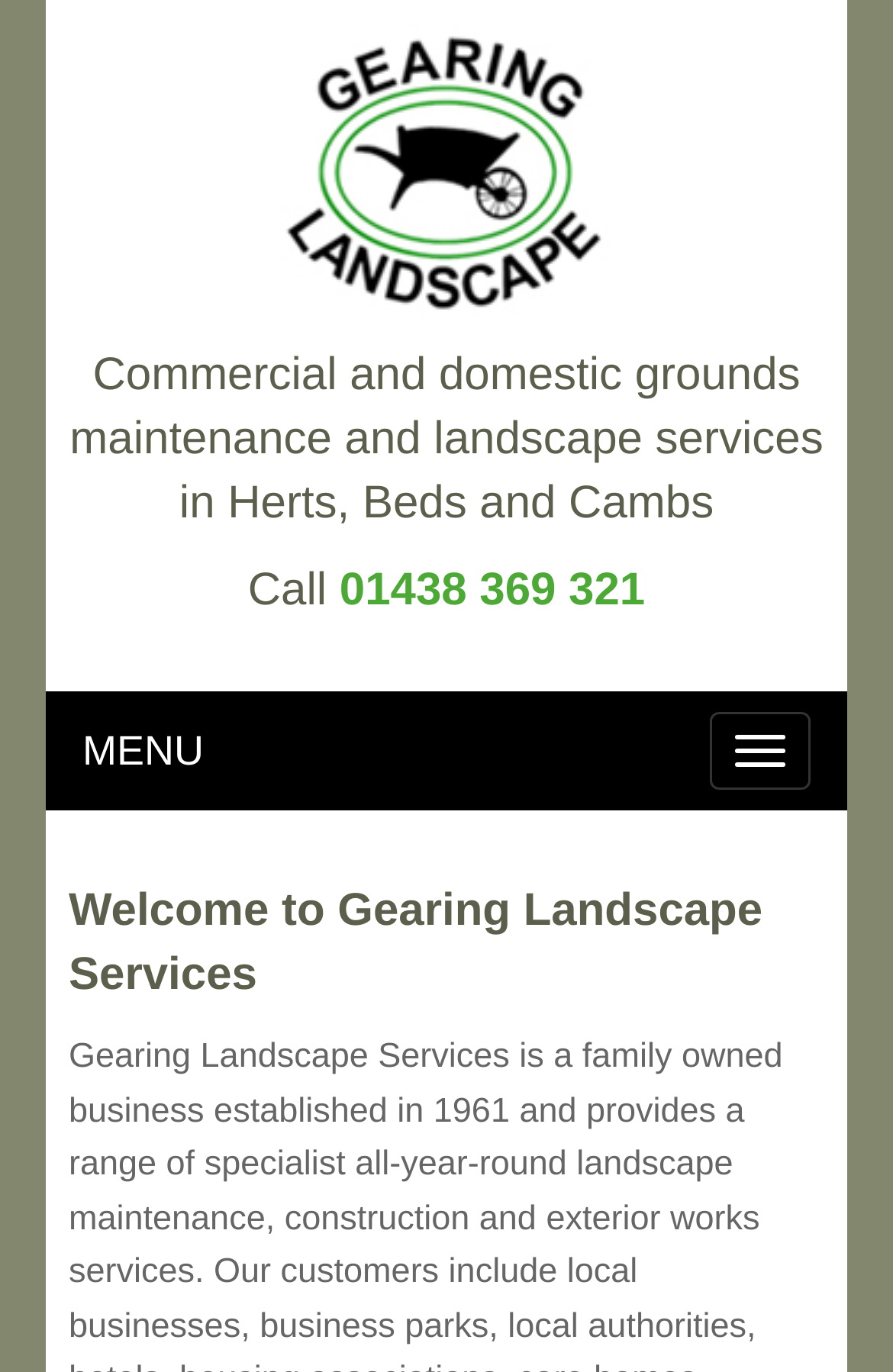Provide the bounding box coordinates in the format (top-left x, top-left y, bottom-right x, bottom-right y). All values are floating point numbers between 0 and 1. Determine the bounding box coordinate of the UI element described as: MENU

[0.054, 0.506, 0.356, 0.589]